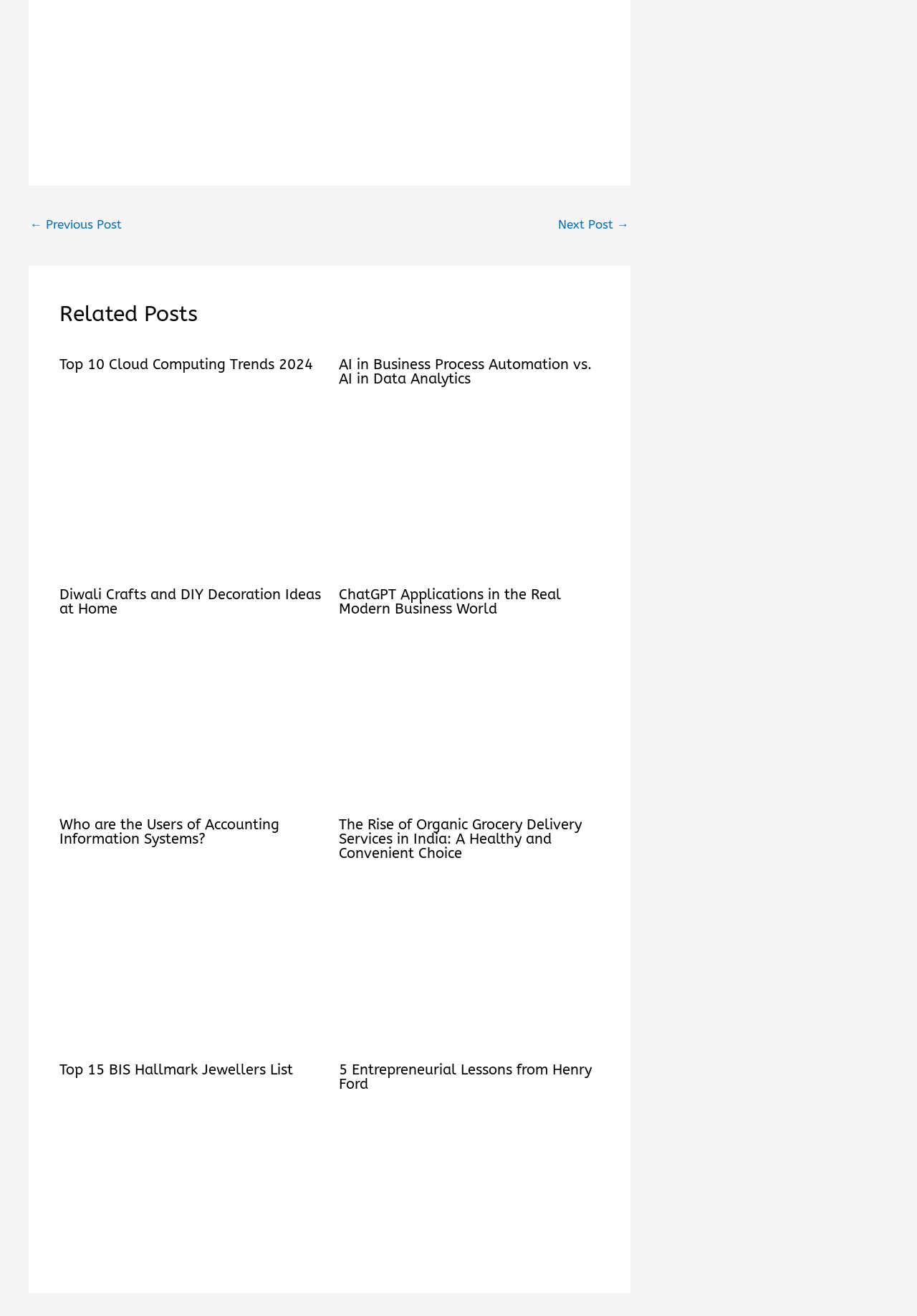What is the title of the first related post?
Answer the question in as much detail as possible.

The first related post is located below the 'Related Posts' heading and has a title 'Top 10 Cloud Computing Trends 2024', which is also a link.